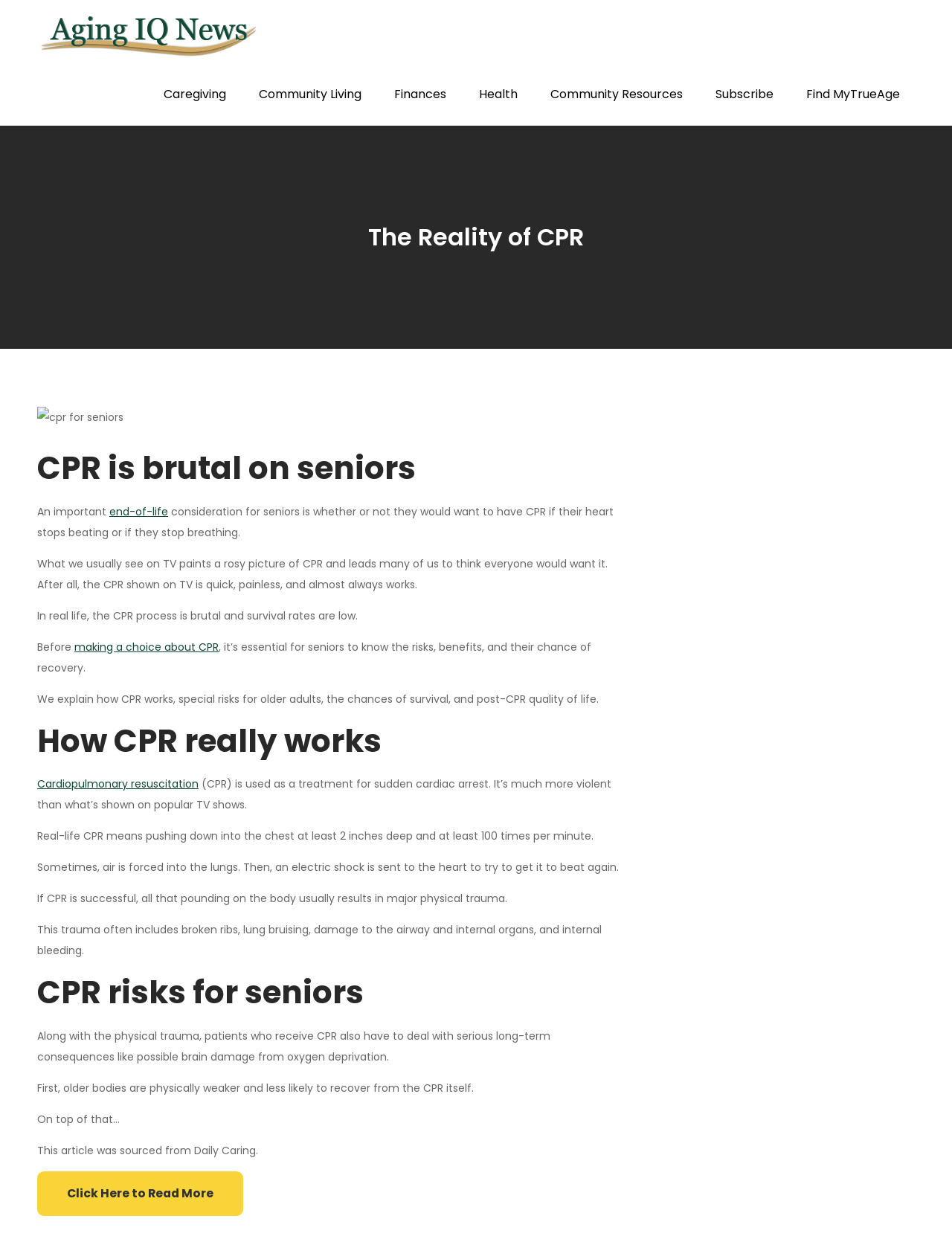Identify the bounding box coordinates of the area you need to click to perform the following instruction: "Read the article about 'end-of-life' consideration".

[0.115, 0.407, 0.177, 0.419]